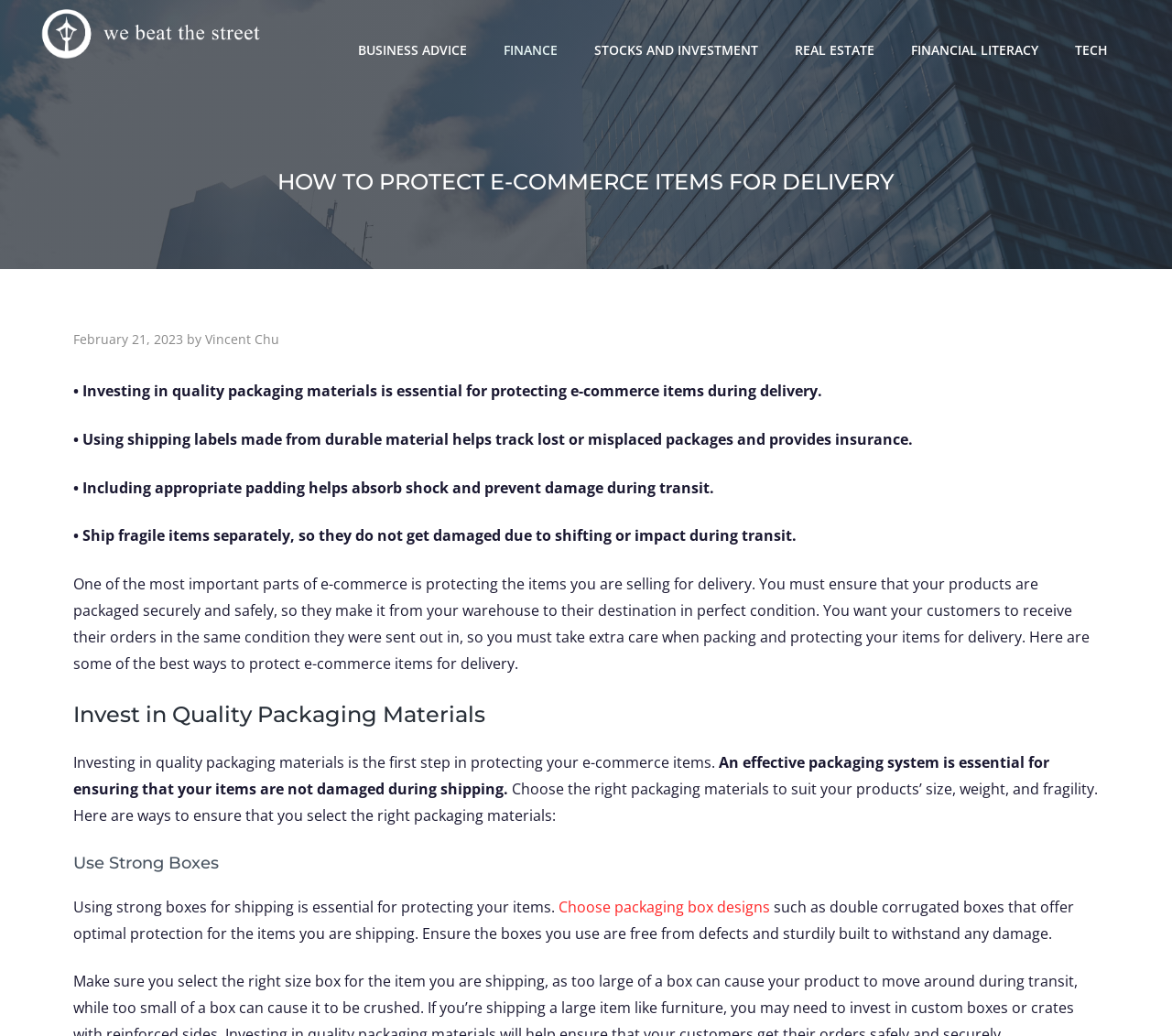Please identify the primary heading of the webpage and give its text content.

HOW TO PROTECT E-COMMERCE ITEMS FOR DELIVERY